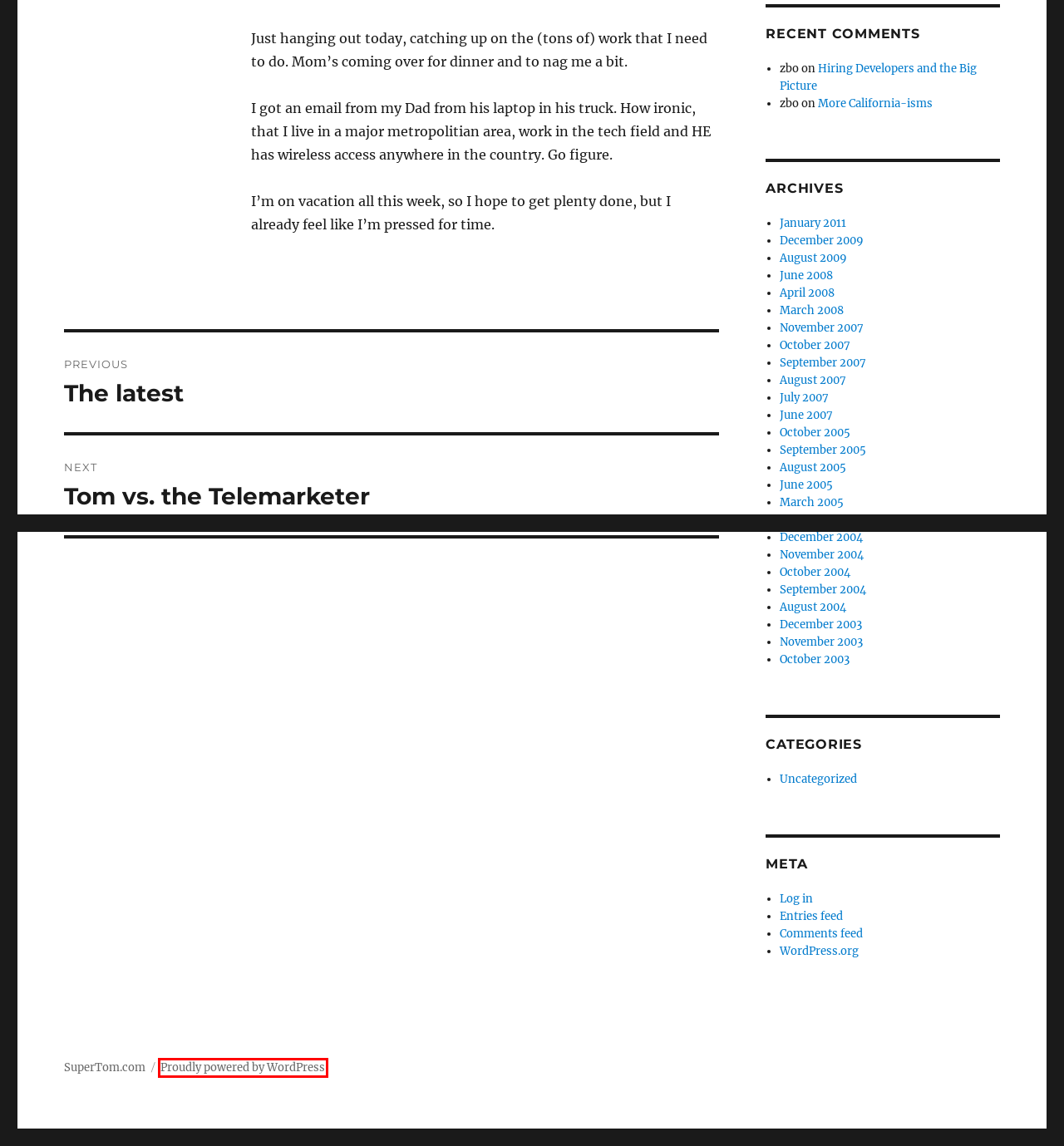Examine the screenshot of the webpage, which includes a red bounding box around an element. Choose the best matching webpage description for the page that will be displayed after clicking the element inside the red bounding box. Here are the candidates:
A. SuperTom.com
B. November 2004 – SuperTom.com
C. April 2008 – SuperTom.com
D. Uncategorized – SuperTom.com
E. Blog Tool, Publishing Platform, and CMS – WordPress.org
F. September 2005 – SuperTom.com
G. September 2007 – SuperTom.com
H. The latest – SuperTom.com

E